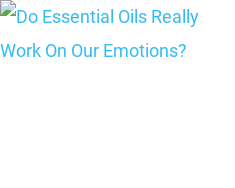From the details in the image, provide a thorough response to the question: When was the article published?

The caption explicitly states that the article was published on October 18, 2018, providing a specific date for the article's publication.